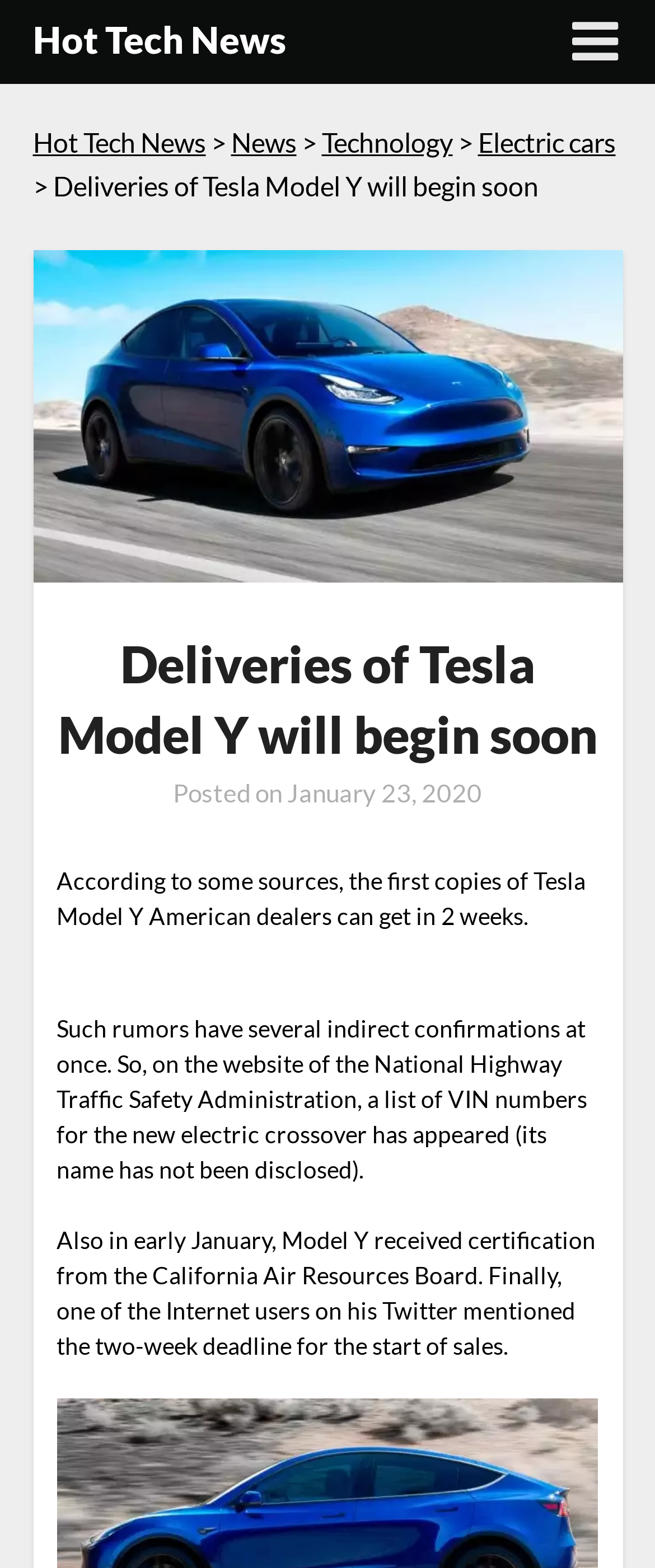What is the name of the administration mentioned in the article?
Provide a well-explained and detailed answer to the question.

The name of the administration is mentioned in the text, which states that 'So, on the website of the National Highway Traffic Safety Administration, a list of VIN numbers for the new electric crossover has appeared.' This administration is mentioned as a source of information about the Tesla Model Y.